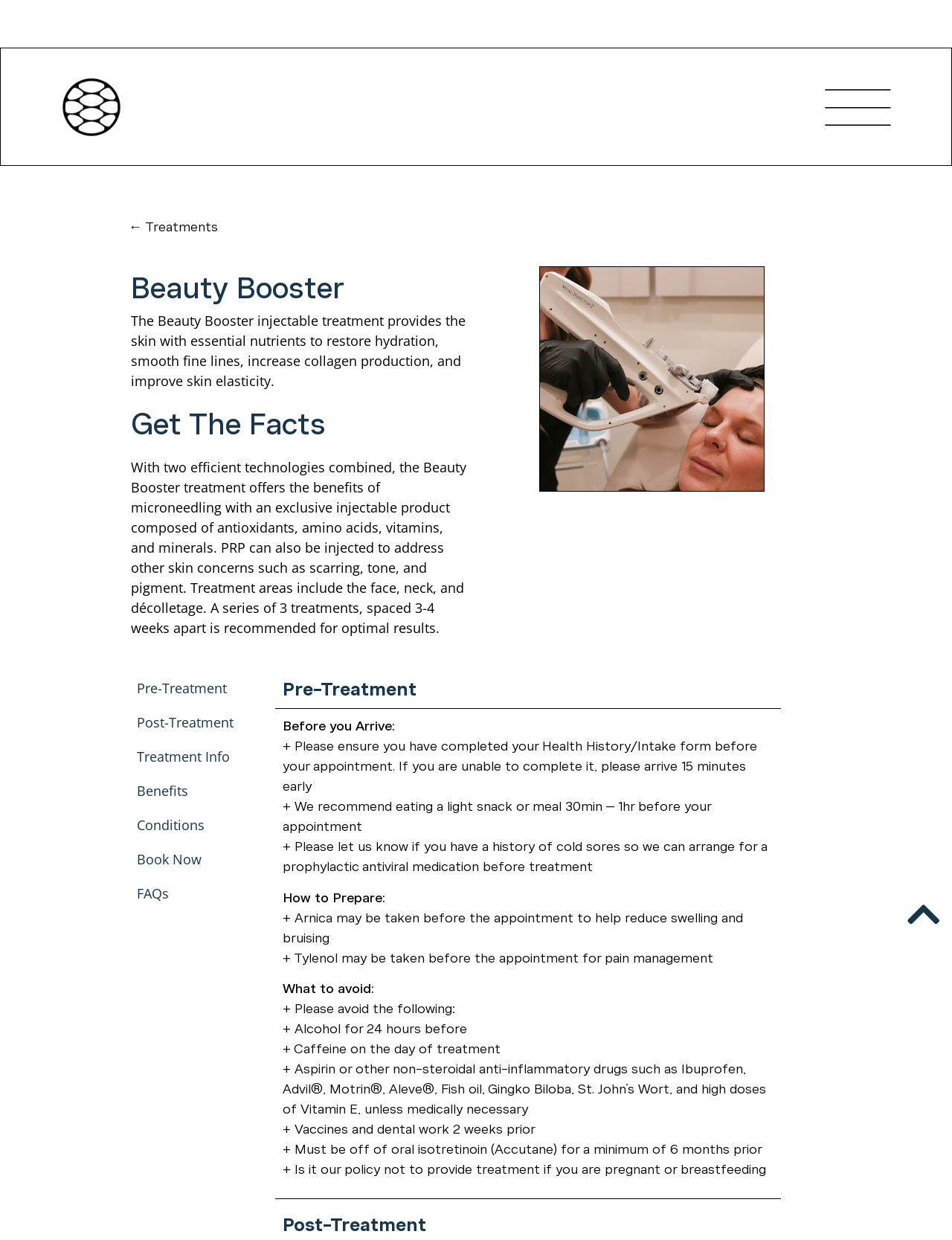How many treatments are recommended for optimal results?
Answer the question with a single word or phrase derived from the image.

3